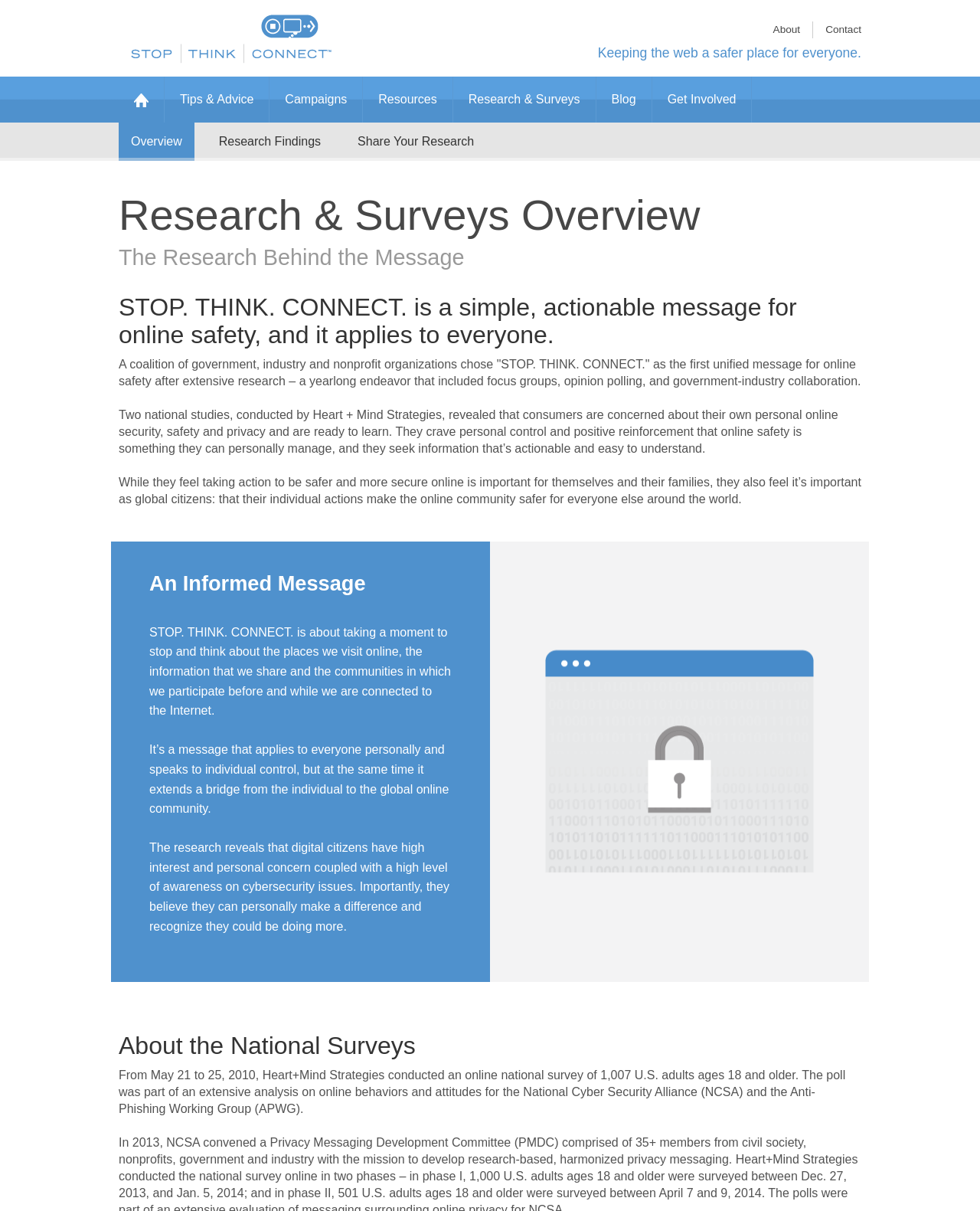Determine the bounding box coordinates of the section to be clicked to follow the instruction: "Click on the 'About' link". The coordinates should be given as four float numbers between 0 and 1, formatted as [left, top, right, bottom].

[0.789, 0.02, 0.817, 0.029]